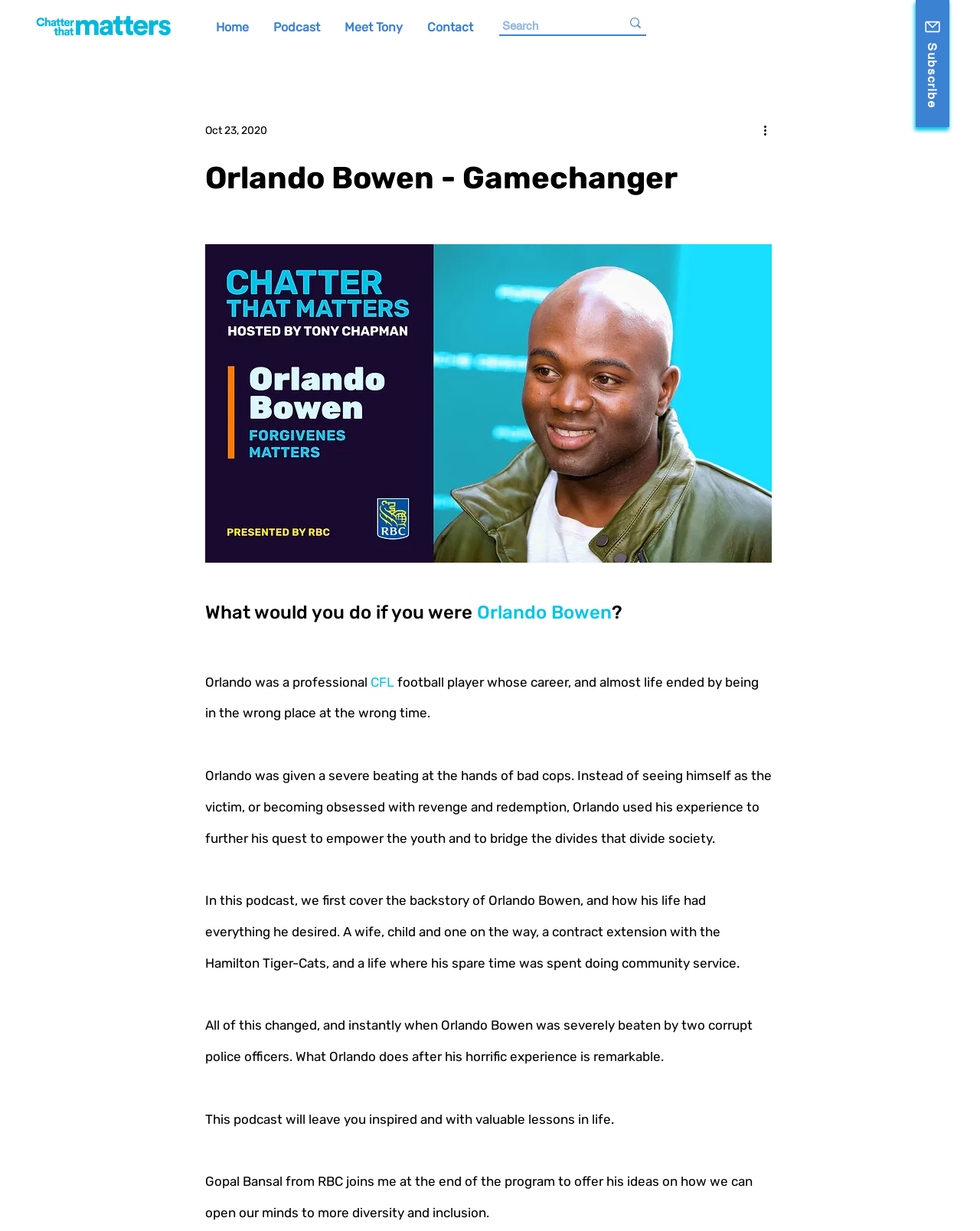What is Orlando Bowen's profession?
Based on the visual details in the image, please answer the question thoroughly.

According to the text, Orlando Bowen was a professional football player whose career and almost life ended by being in the wrong place at the wrong time. The text also mentions that he had a contract extension with the Hamilton Tiger-Cats, which further supports the fact that he is a CFL football player.